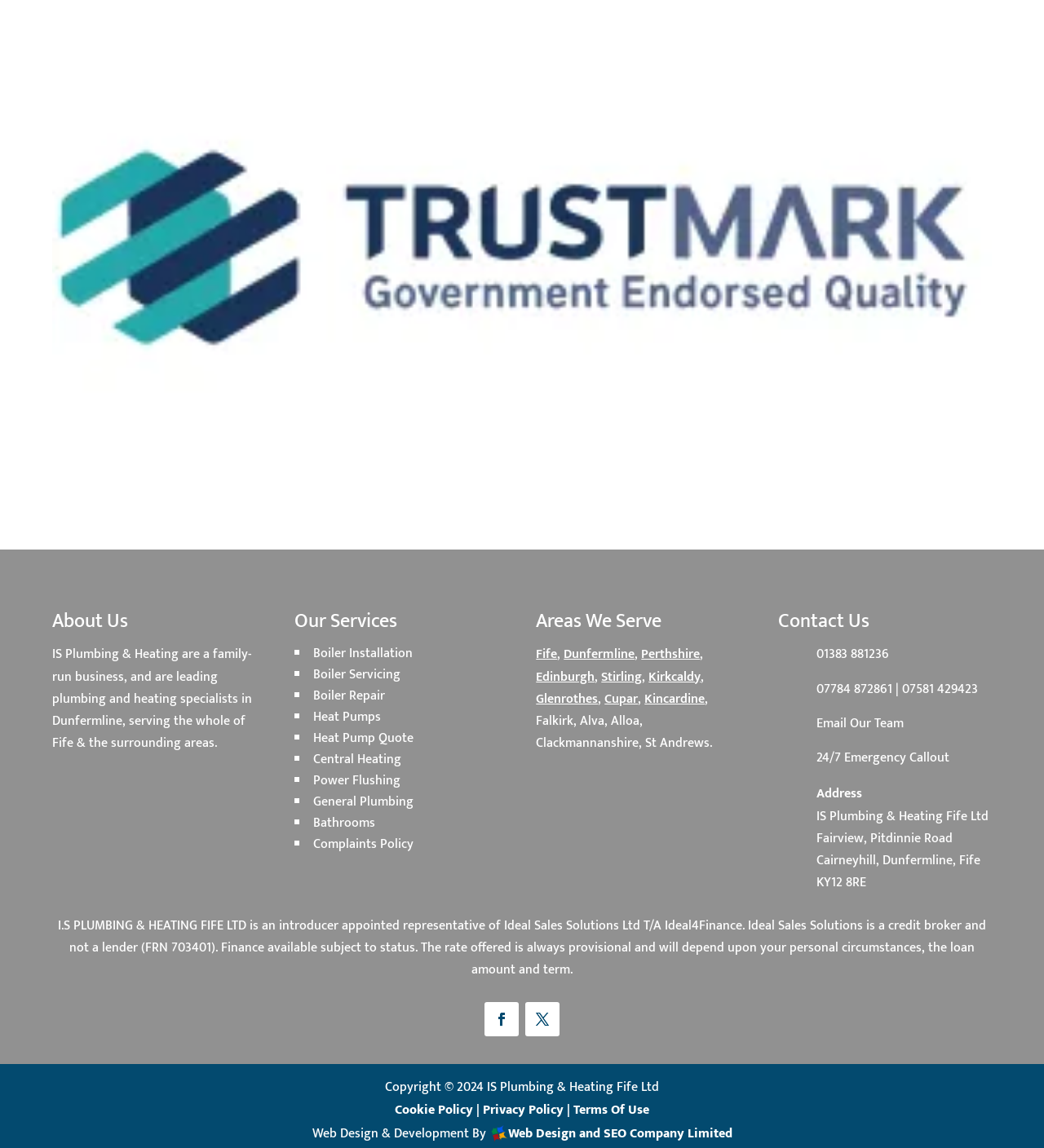Please identify the bounding box coordinates of the element I need to click to follow this instruction: "Click the 'Cognitivo-Comportamental' link".

None